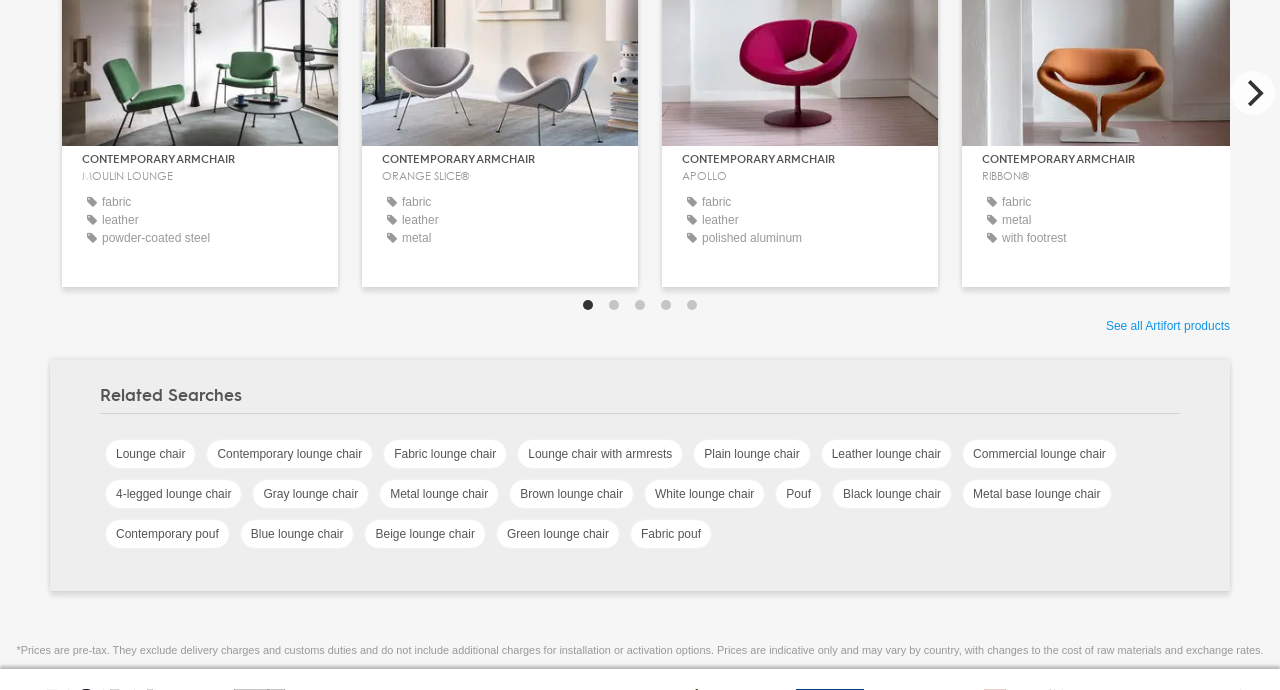Please determine the bounding box coordinates of the section I need to click to accomplish this instruction: "Click on the 'See all Artifort products' link".

[0.864, 0.462, 0.961, 0.482]